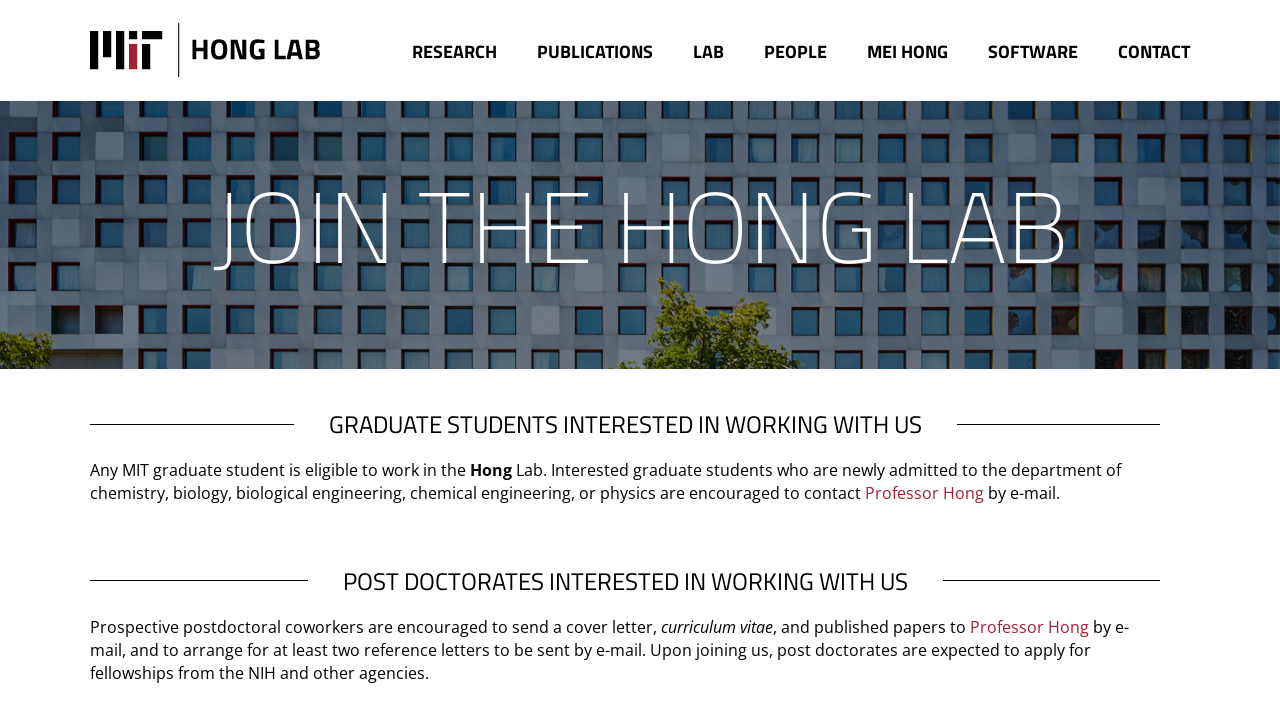Please determine the bounding box coordinates of the section I need to click to accomplish this instruction: "Contact the lab".

[0.858, 0.0, 0.945, 0.138]